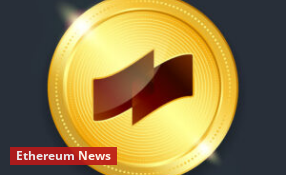Provide a single word or phrase answer to the question: 
What is the purpose of the visually engaging design?

To attract attention